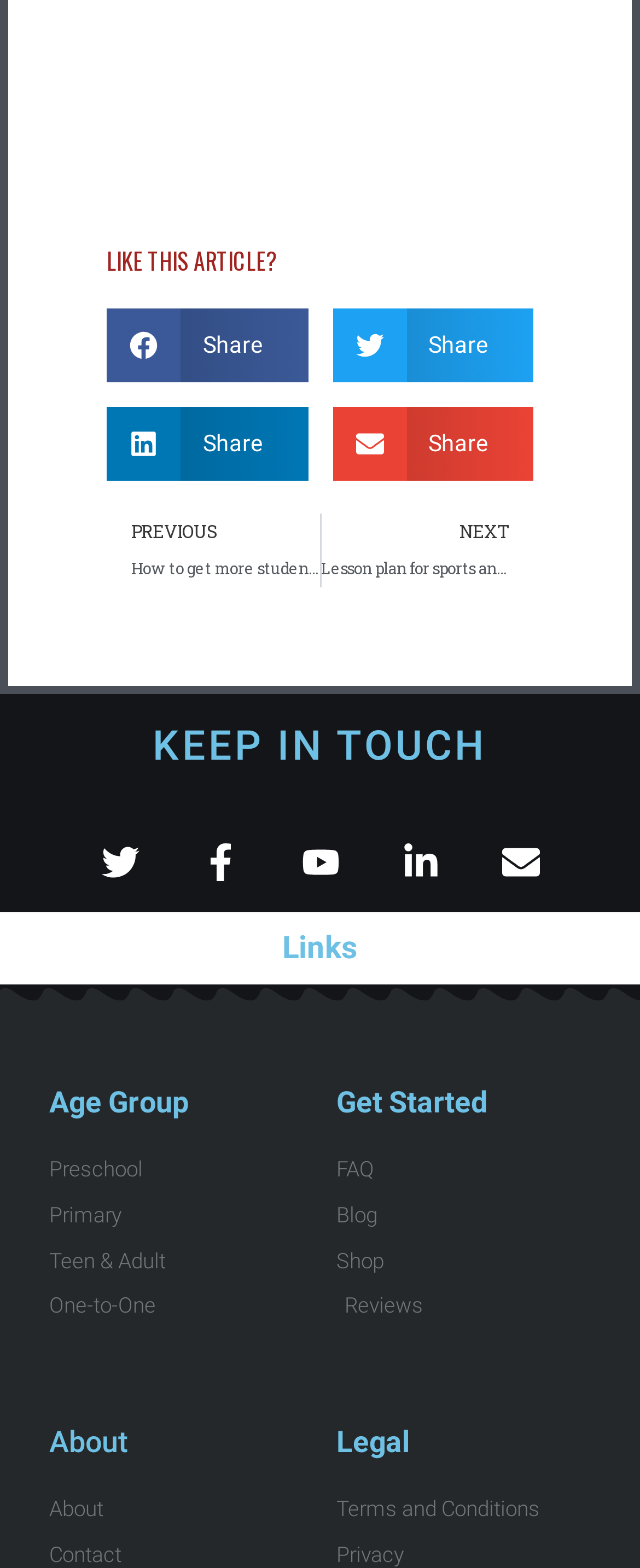Pinpoint the bounding box coordinates of the element to be clicked to execute the instruction: "Follow on Twitter".

[0.158, 0.537, 0.217, 0.562]